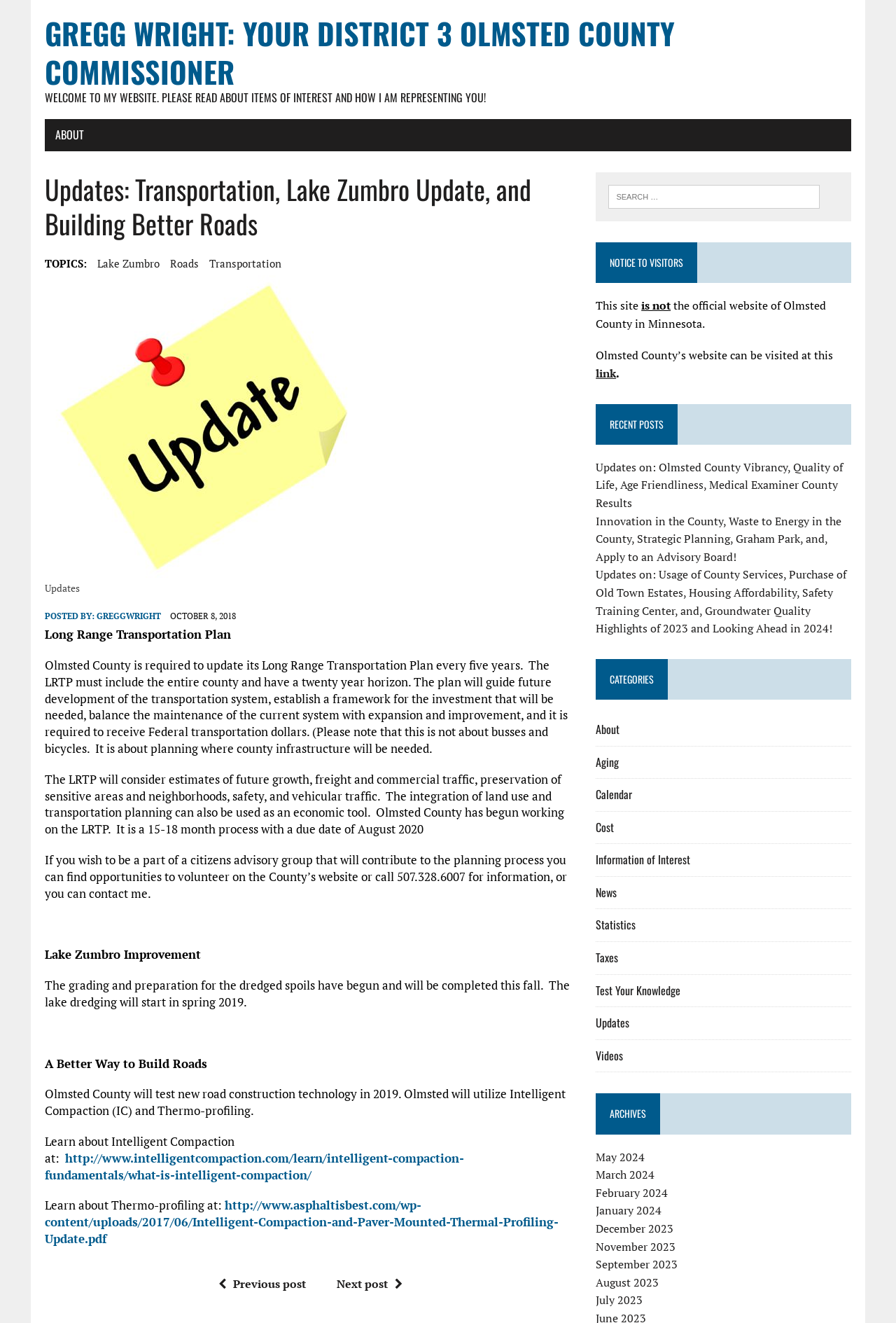Examine the screenshot and answer the question in as much detail as possible: What is the current status of the Lake Zumbro Improvement project?

The current status of the Lake Zumbro Improvement project can be found in the text 'The grading and preparation for the dredged spoils have begun and will be completed this fall. The lake dredging will start in spring 2019.' which indicates that the grading and preparation are complete and the dredging will start soon.